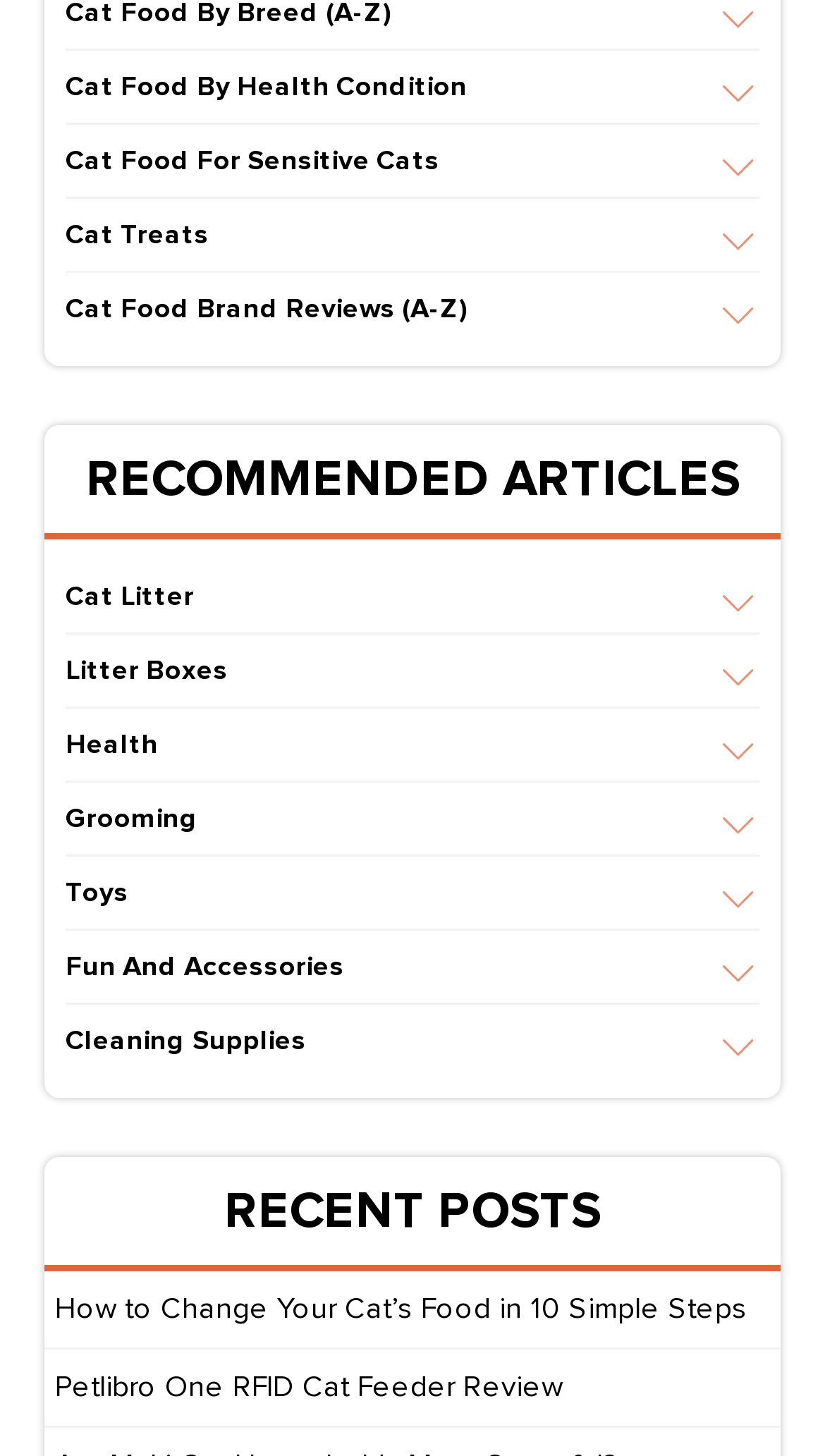What is the purpose of the 'By Brand:' section?
Based on the image, answer the question with as much detail as possible.

The 'By Brand:' section on the webpage lists the different brands of cat litter available, such as Arm & Hammer, CatSpot, Cat’s Pride, Dr. Elsey’s, Ever Clean, Feline Pine, Fresh Step, Frisco, and more, allowing users to easily find a specific brand of litter.